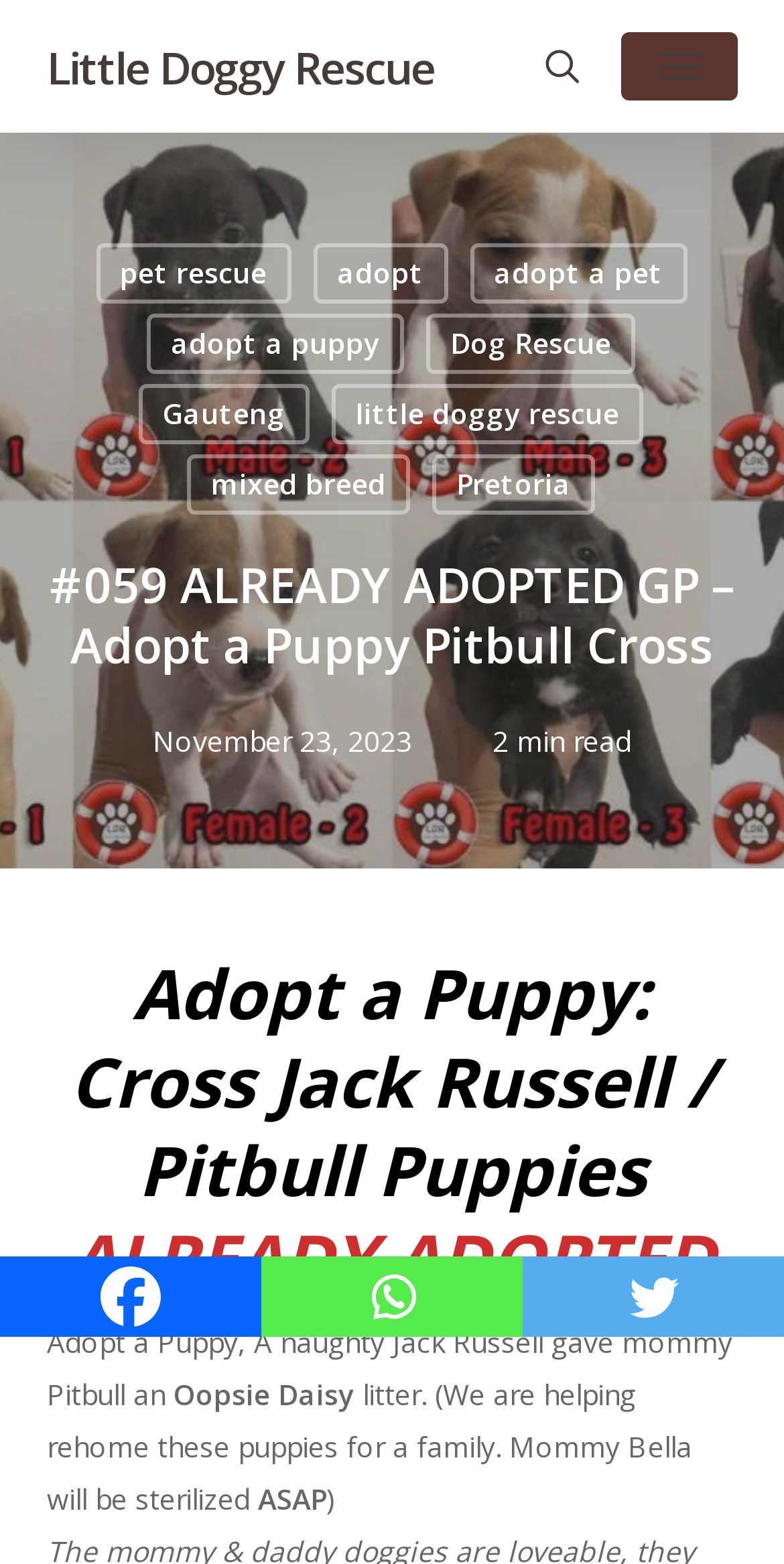Provide the bounding box coordinates of the HTML element this sentence describes: "little doggy rescue". The bounding box coordinates consist of four float numbers between 0 and 1, i.e., [left, top, right, bottom].

[0.423, 0.246, 0.821, 0.284]